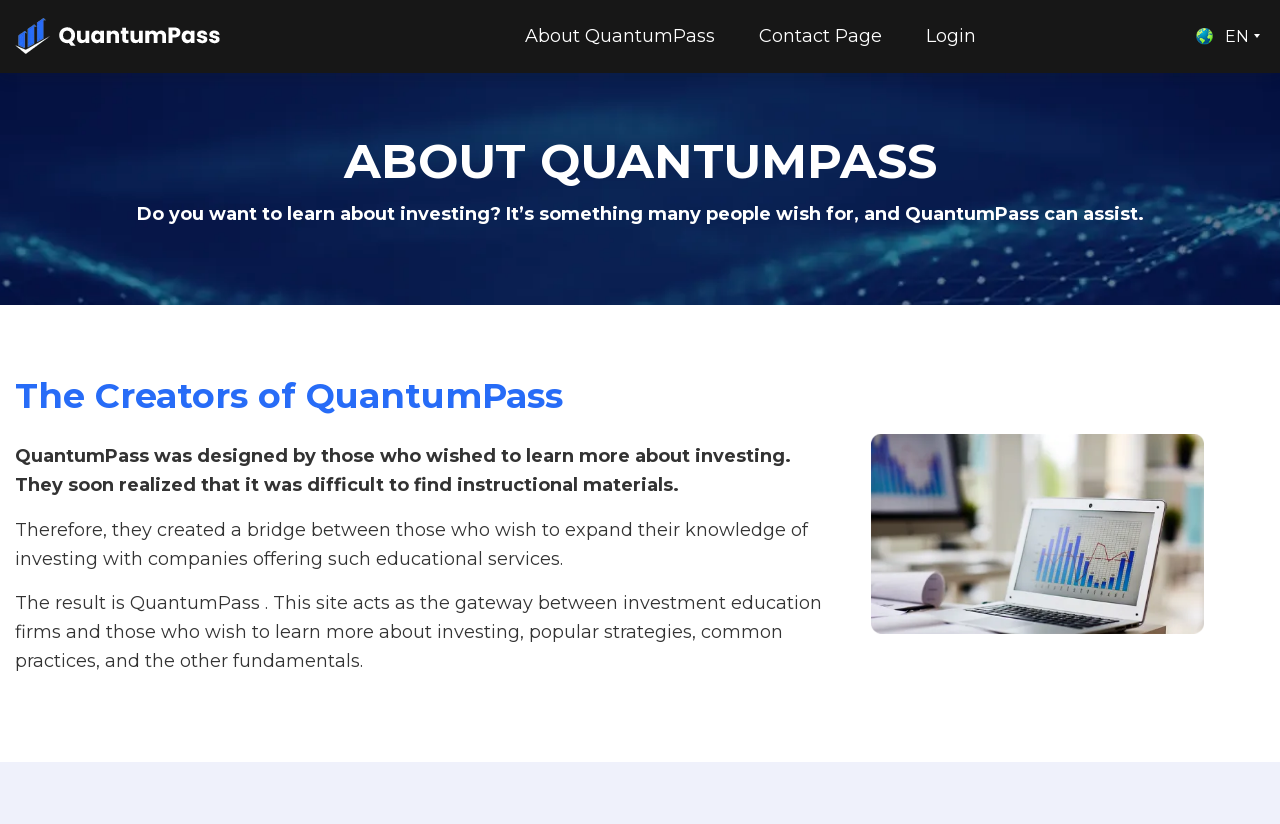What is the position of the 'Login' link?
Using the image provided, answer with just one word or phrase.

Top right corner